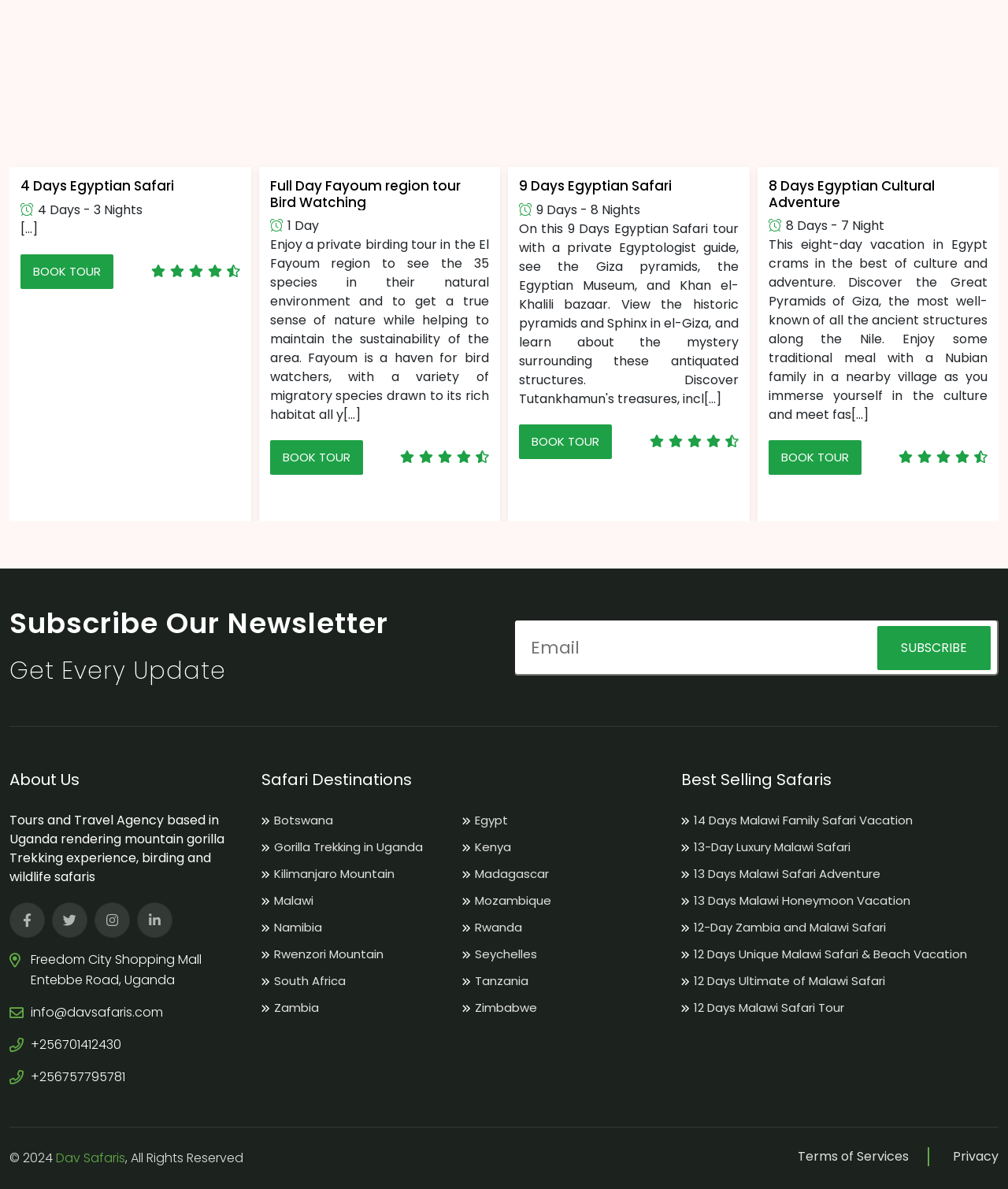Refer to the element description 13-Day Luxury Malawi Safari and identify the corresponding bounding box in the screenshot. Format the coordinates as (top-left x, top-left y, bottom-right x, bottom-right y) with values in the range of 0 to 1.

[0.689, 0.706, 0.844, 0.72]